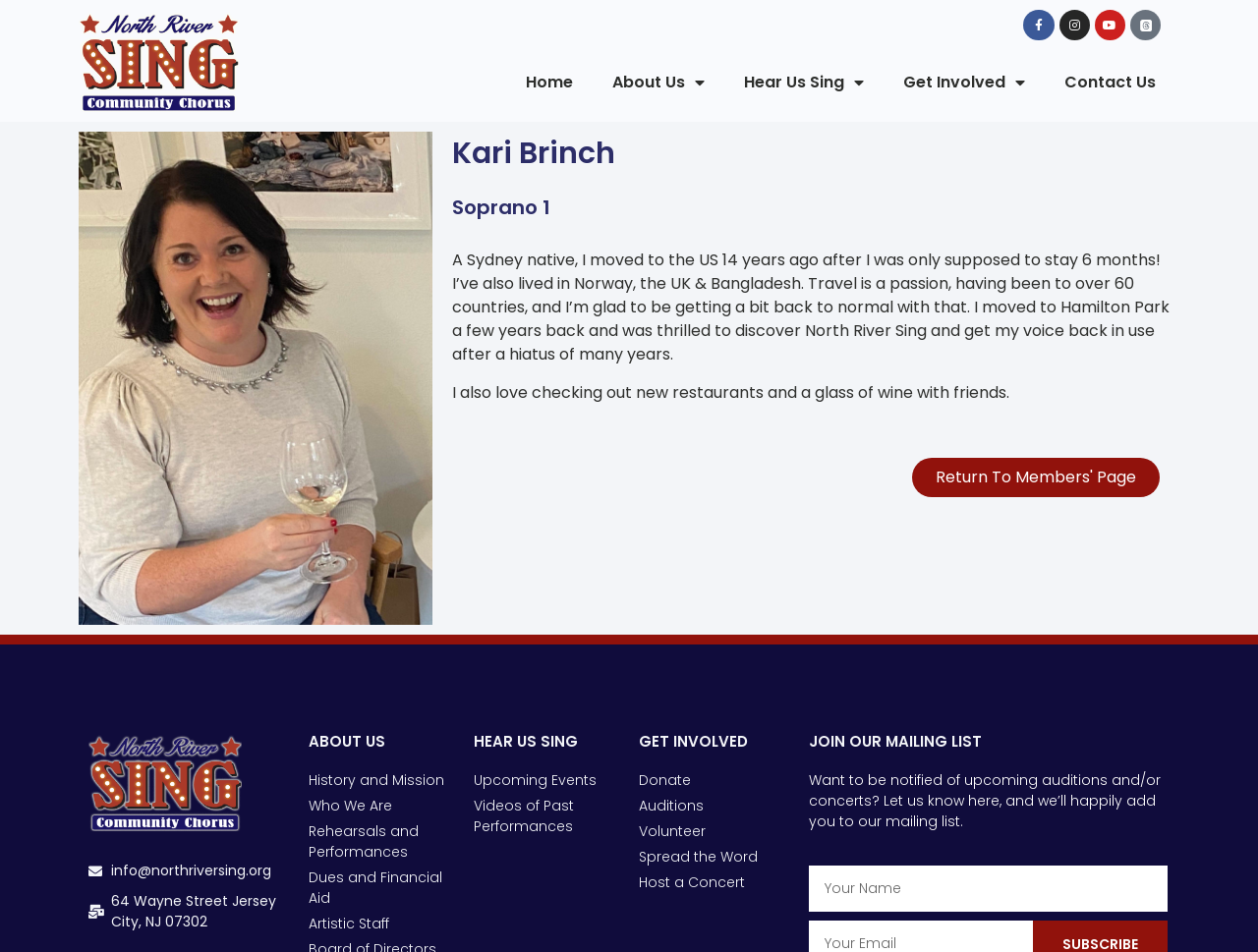Create a full and detailed caption for the entire webpage.

This webpage is about Kari Brinch, a soprano 1 member of North River Sing. At the top left, there is a link to an unknown page, followed by three social media links to Facebook, Instagram, and Youtube. On the top right, there is a link to an unknown page with a small image beside it. 

Below the social media links, there is a navigation menu with five links: Home, About Us, Hear Us Sing, Get Involved, and Contact Us. The About Us, Hear Us Sing, and Get Involved links have dropdown menus with additional links.

In the main content area, there is a heading with Kari Brinch's name, followed by a subheading indicating her vocal part. Below this, there is a paragraph of text describing Kari's background, including her travels and her experience with North River Sing. Another paragraph describes her hobbies, including trying new restaurants and wine.

On the right side of the page, there is a link to return to the members' page. Below this, there are links to the website's email address and a physical address in Jersey City, NJ.

Further down the page, there are three sections with headings: ABOUT US, HEAR US SING, and GET INVOLVED. Each section has several links to related pages, such as History and Mission, Upcoming Events, and Donate. 

Finally, there is a section to join the mailing list, with a text box to enter a name and a brief description of what the mailing list is for.